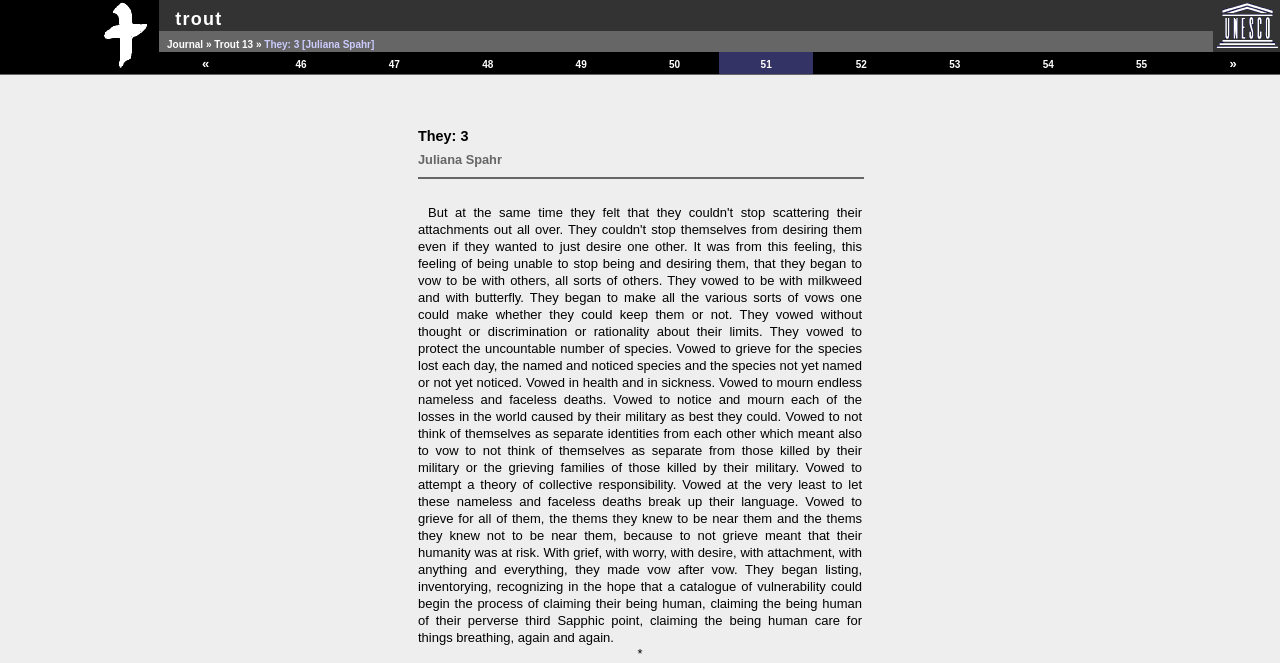How many table cells are in the third row?
Look at the image and respond with a one-word or short phrase answer.

9